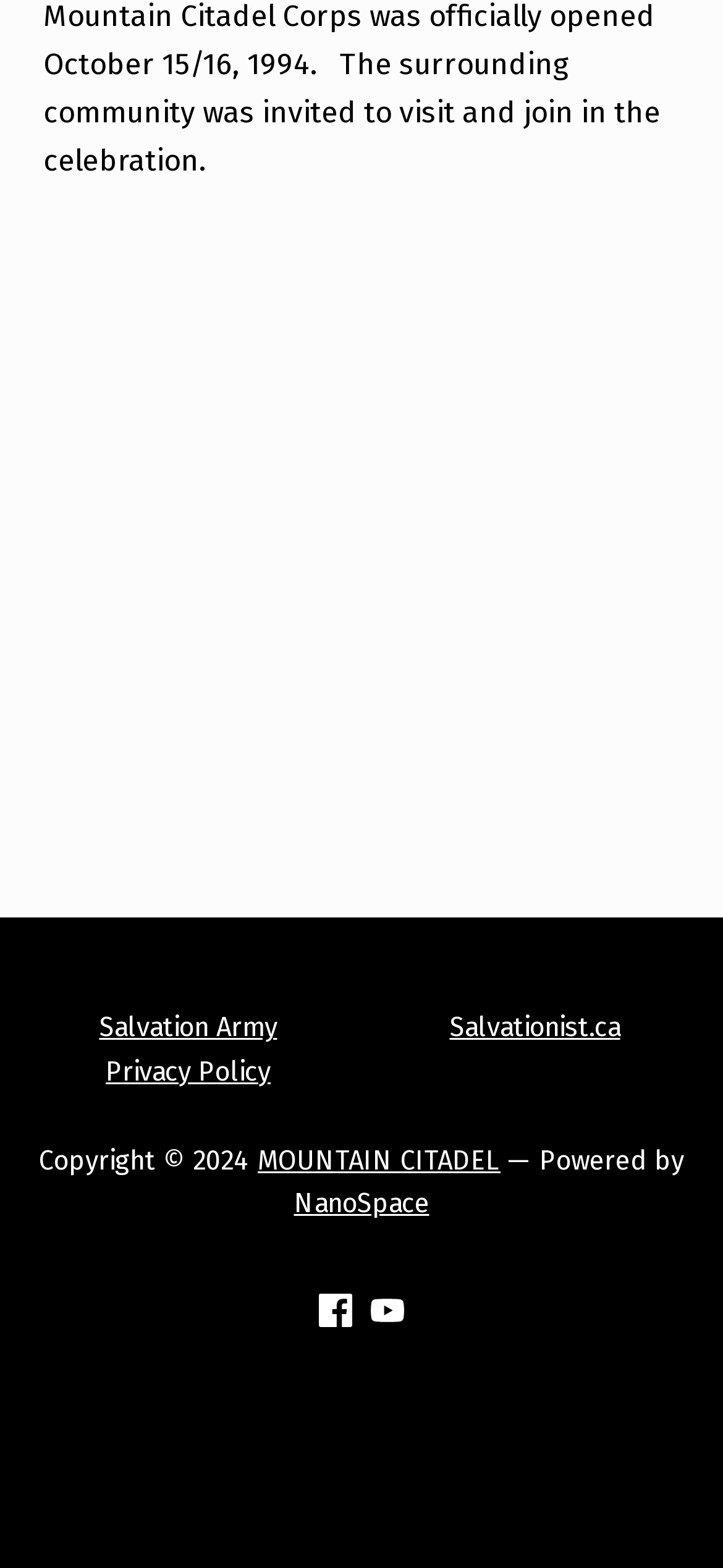Please examine the image and provide a detailed answer to the question: How many links are there in the footer?

The answer can be found by counting the number of link elements in the footer section of the webpage. There are four links, one for 'Salvation Army', one for 'Salvationist.ca', one for 'Privacy Policy', and one for 'MOUNTAIN CITADEL'.